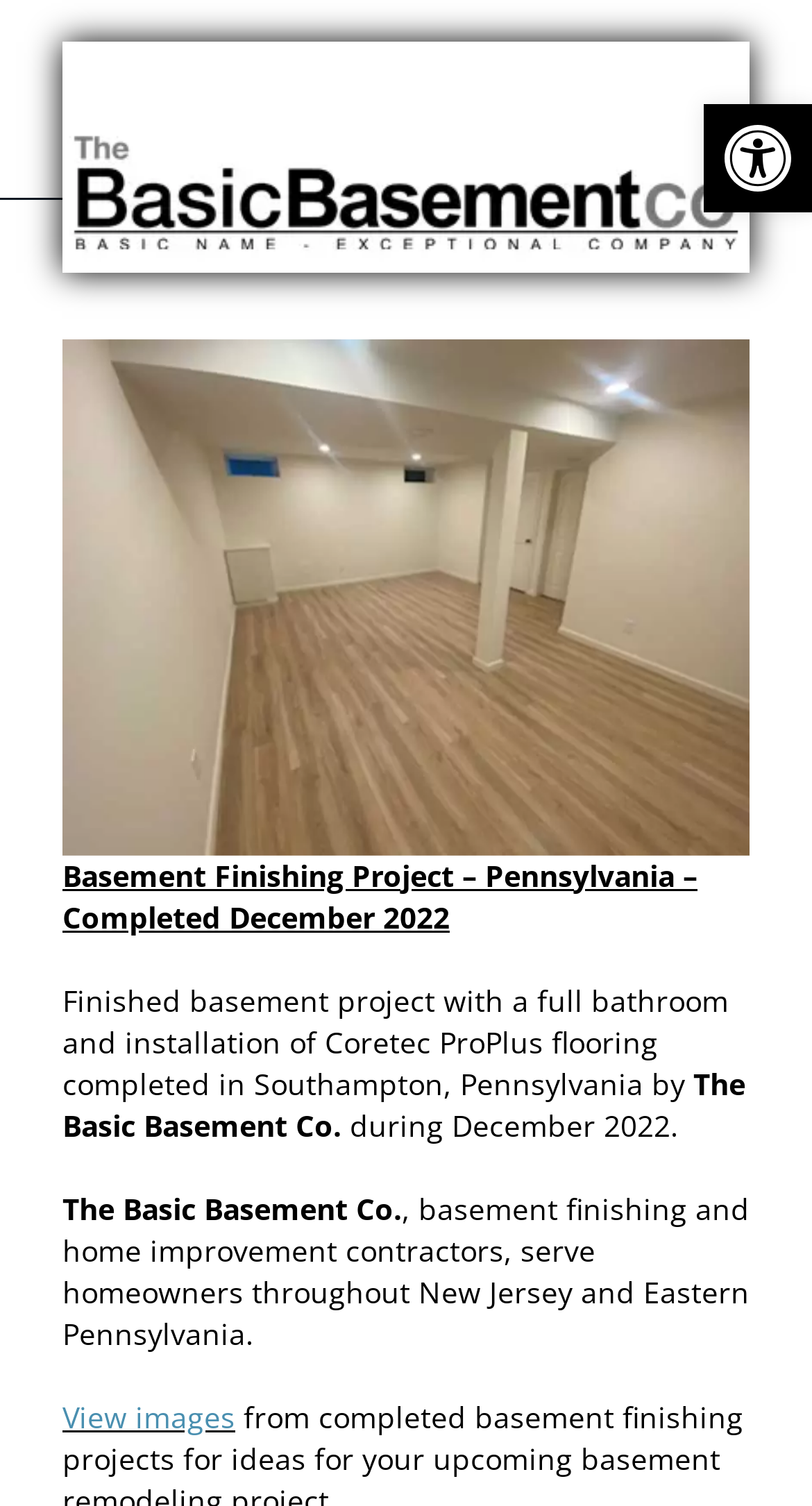Determine the bounding box of the UI element mentioned here: "Open toolbar Accessibility Tools". The coordinates must be in the format [left, top, right, bottom] with values ranging from 0 to 1.

[0.867, 0.069, 1.0, 0.141]